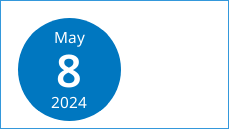Analyze the image and deliver a detailed answer to the question: What is the year displayed?

The question inquires about the year displayed in the image. By analyzing the image, I see that the year '2024' is positioned at the bottom of the circular date indicator, providing a clear and concise representation of the date.